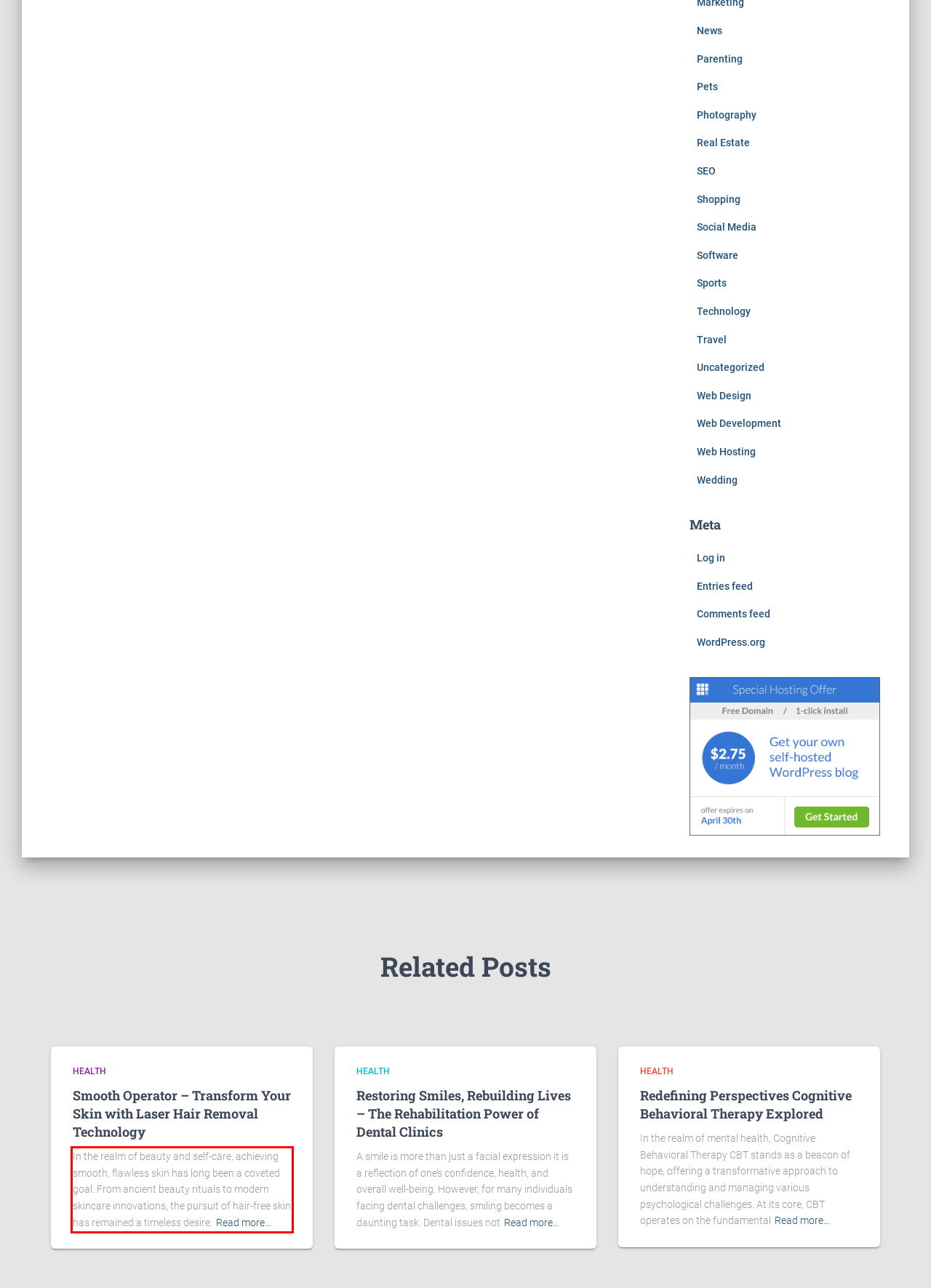Identify and extract the text within the red rectangle in the screenshot of the webpage.

In the realm of beauty and self-care, achieving smooth, flawless skin has long been a coveted goal. From ancient beauty rituals to modern skincare innovations, the pursuit of hair-free skin has remained a timeless desire.Read more…